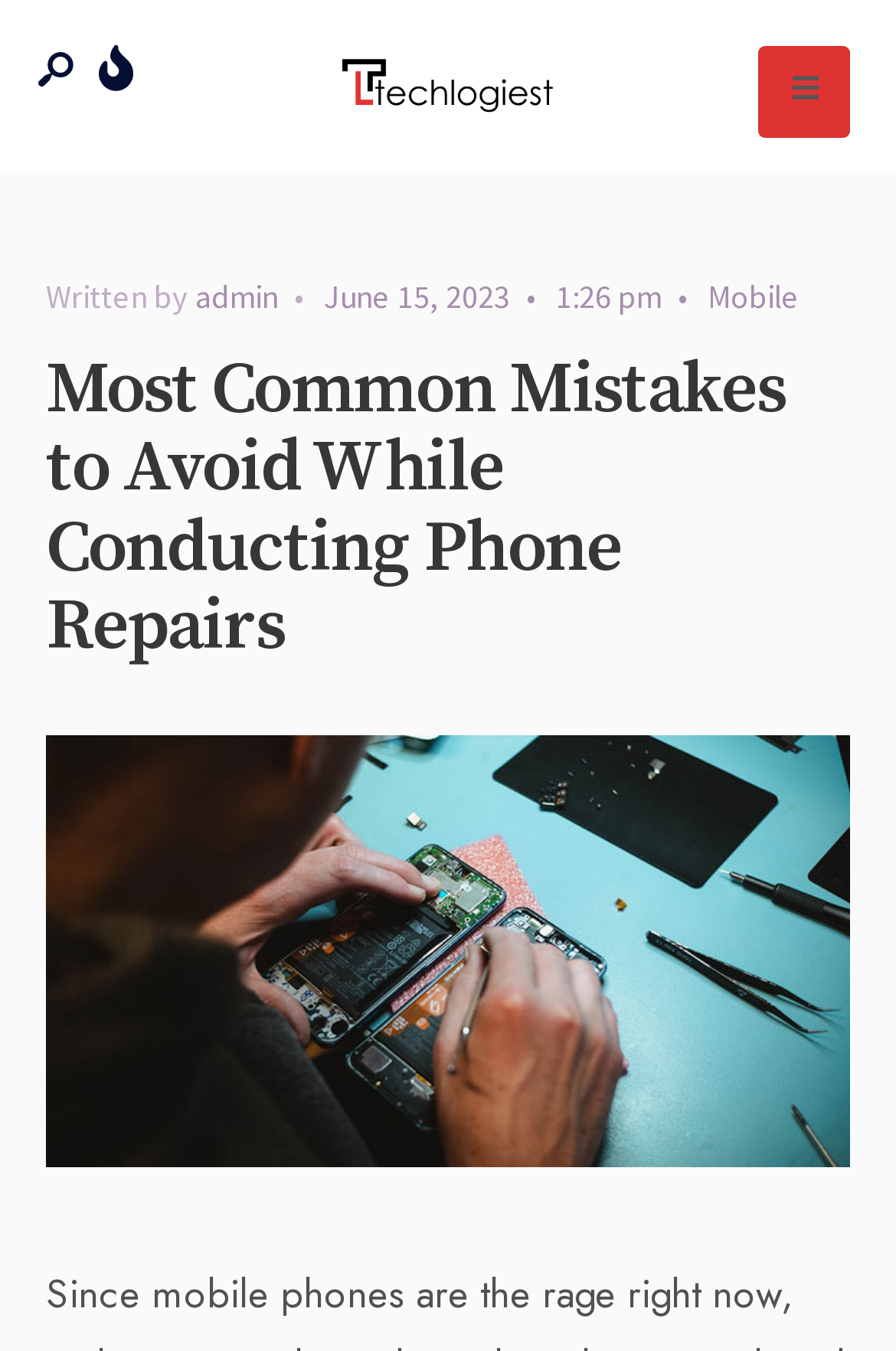Extract the bounding box coordinates for the UI element described by the text: "Mobile". The coordinates should be in the form of [left, top, right, bottom] with values between 0 and 1.

[0.79, 0.204, 0.892, 0.235]